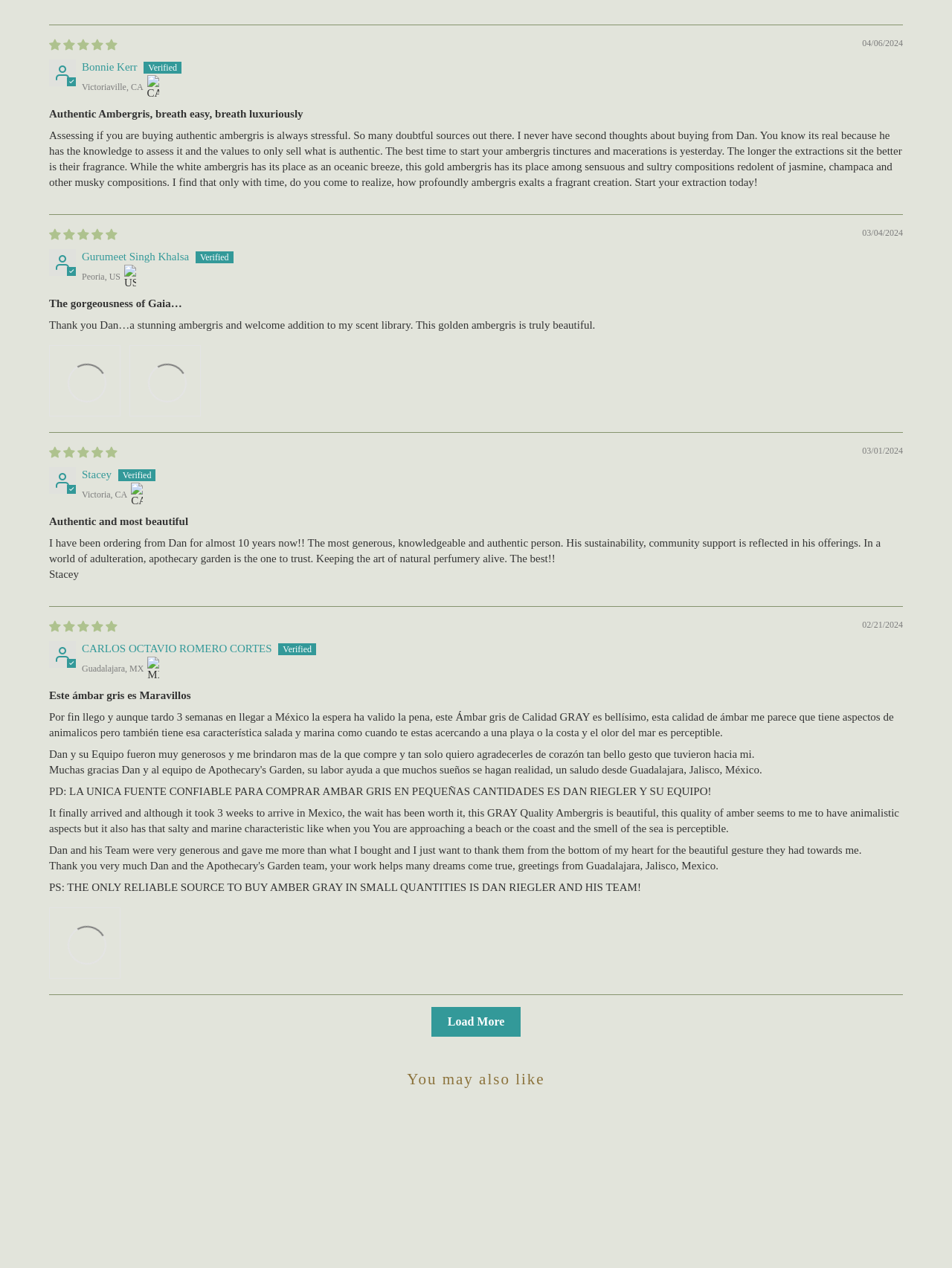Indicate the bounding box coordinates of the element that needs to be clicked to satisfy the following instruction: "Click the 'Load More' button". The coordinates should be four float numbers between 0 and 1, i.e., [left, top, right, bottom].

[0.453, 0.794, 0.547, 0.818]